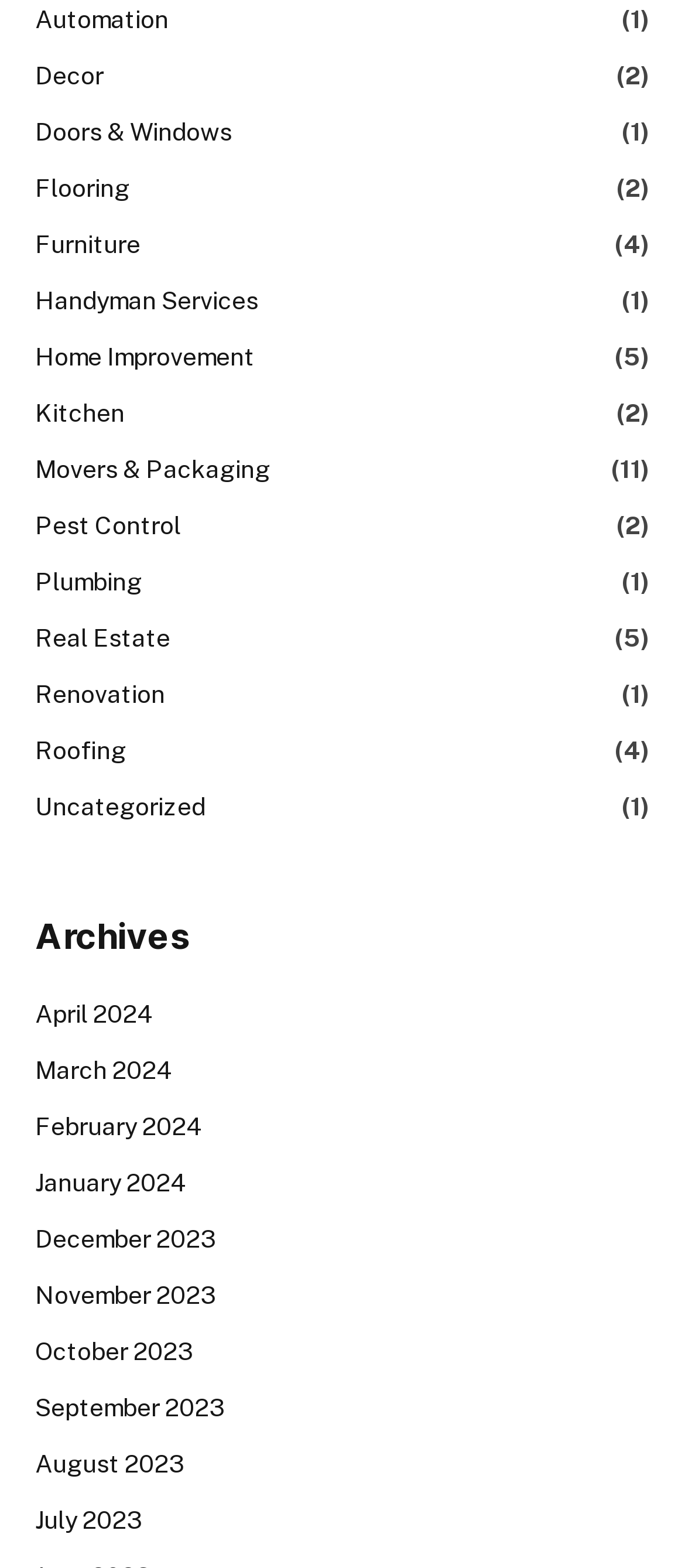Specify the bounding box coordinates of the element's area that should be clicked to execute the given instruction: "Explore Flooring". The coordinates should be four float numbers between 0 and 1, i.e., [left, top, right, bottom].

[0.051, 0.109, 0.19, 0.133]